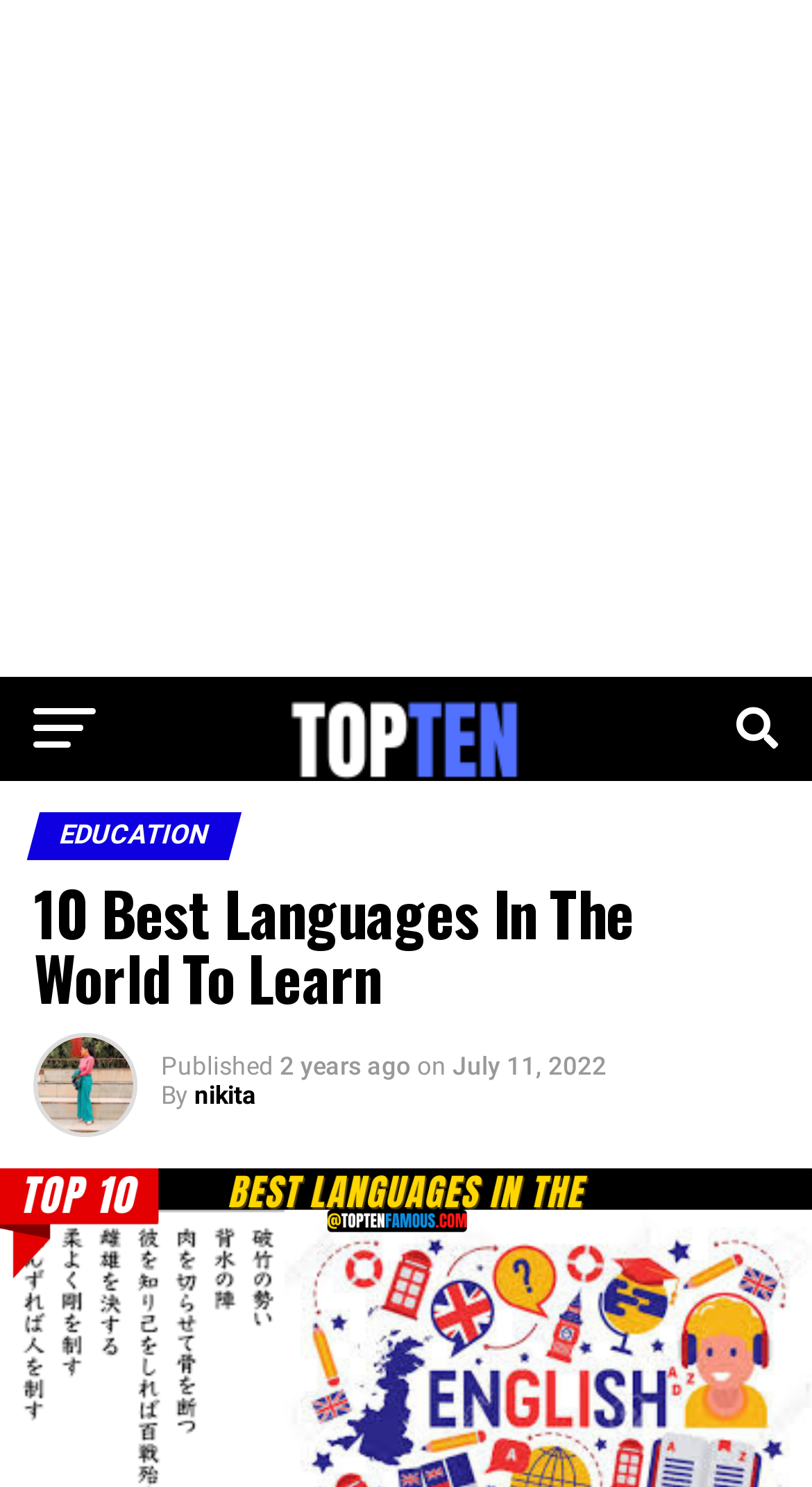Please provide a comprehensive response to the question based on the details in the image: What is the category of the article?

I determined the category of the article by looking at the heading 'EDUCATION' which is a sub-element of the HeaderAsNonLandmark element.